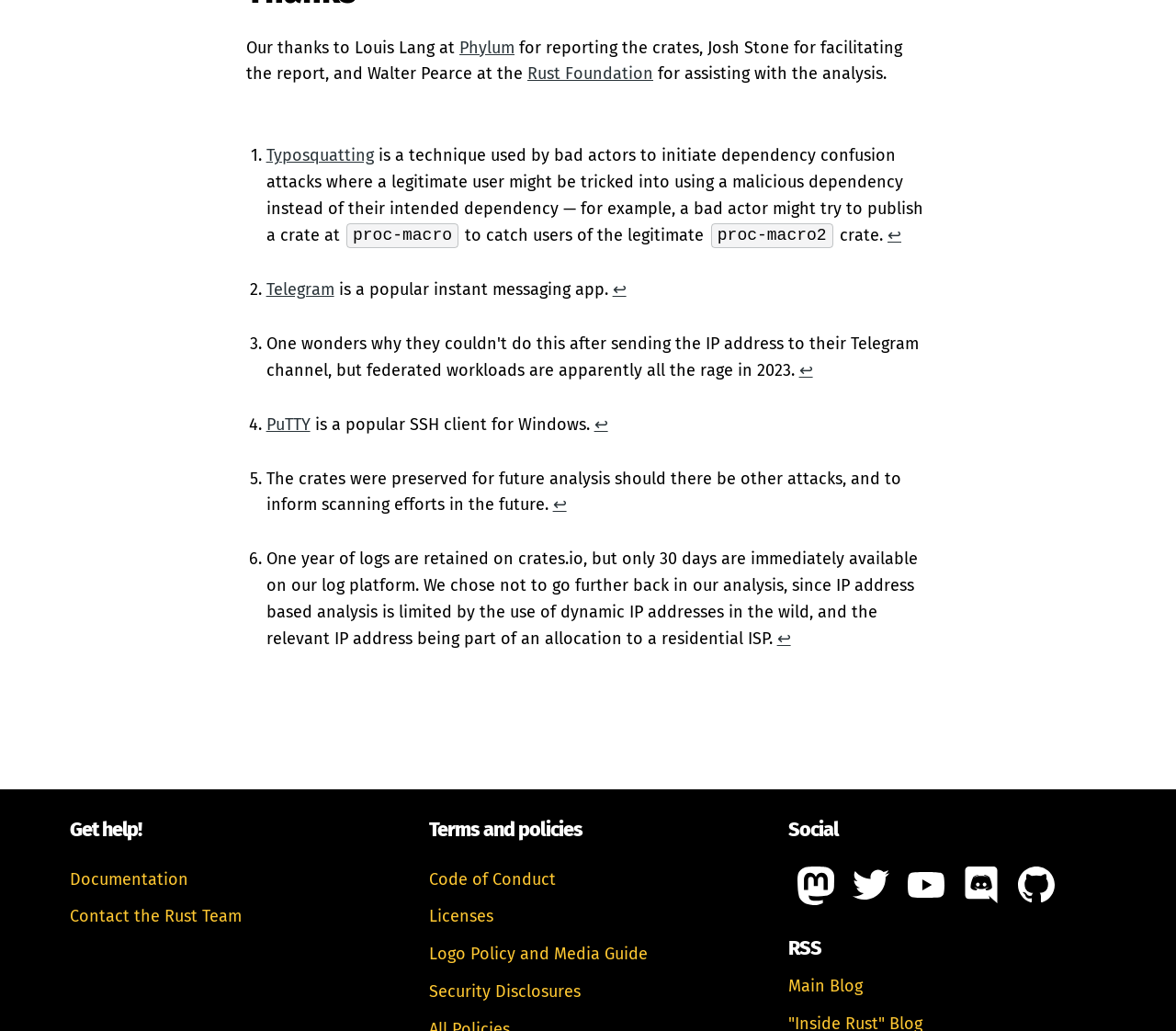Respond with a single word or phrase to the following question:
What is the technique used by bad actors to initiate dependency confusion attacks?

Typosquatting